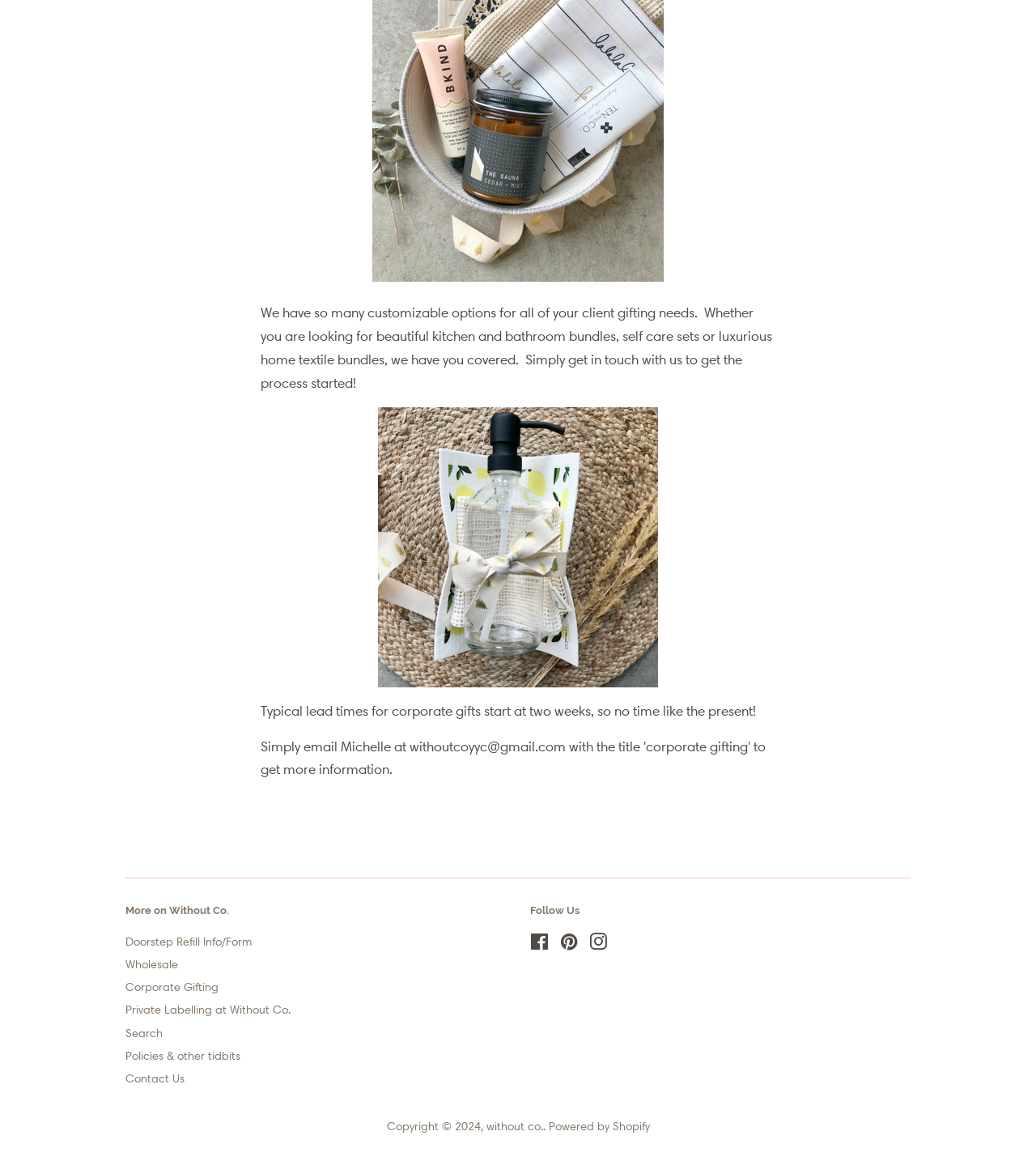Please find the bounding box coordinates in the format (top-left x, top-left y, bottom-right x, bottom-right y) for the given element description. Ensure the coordinates are floating point numbers between 0 and 1. Description: Twitter

None